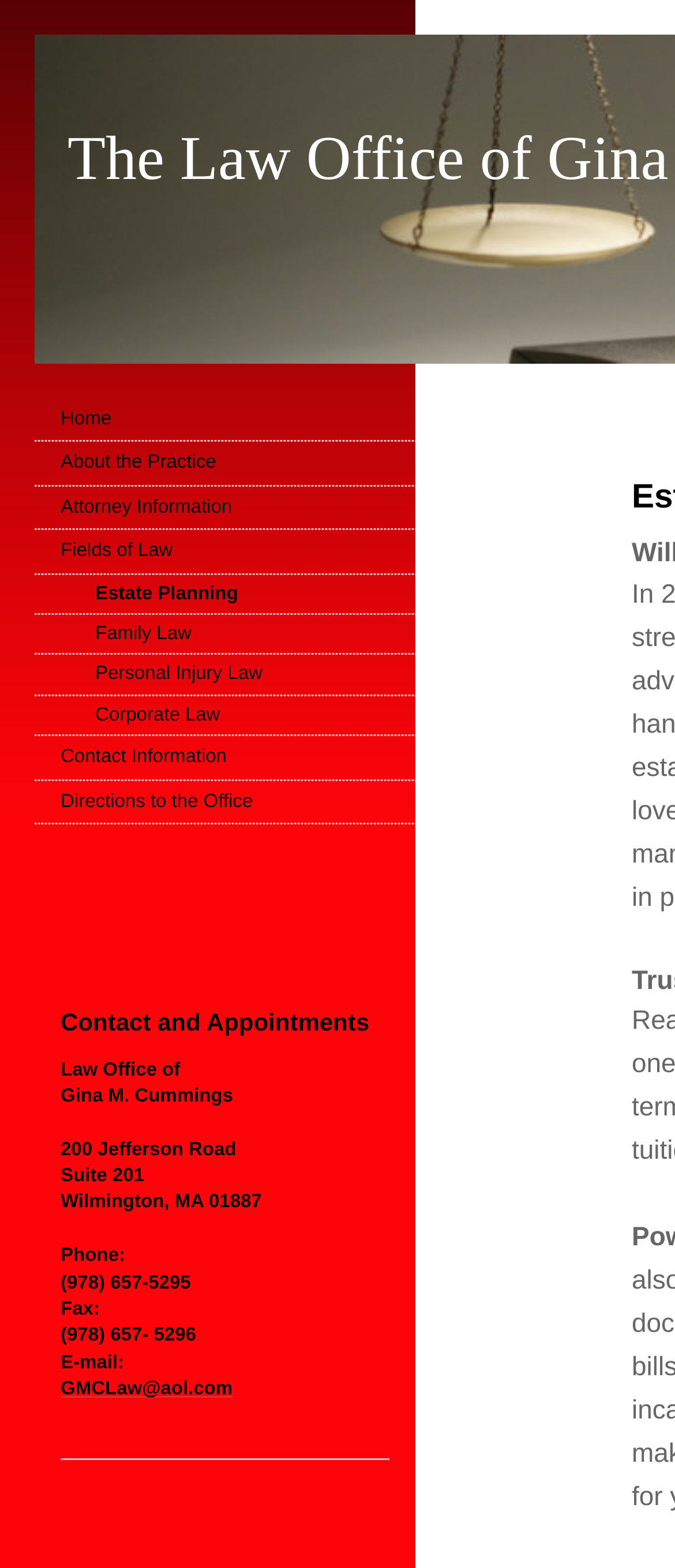Give a one-word or short phrase answer to the question: 
What is the name of the law office?

The Law Office of Gina M. Cummings